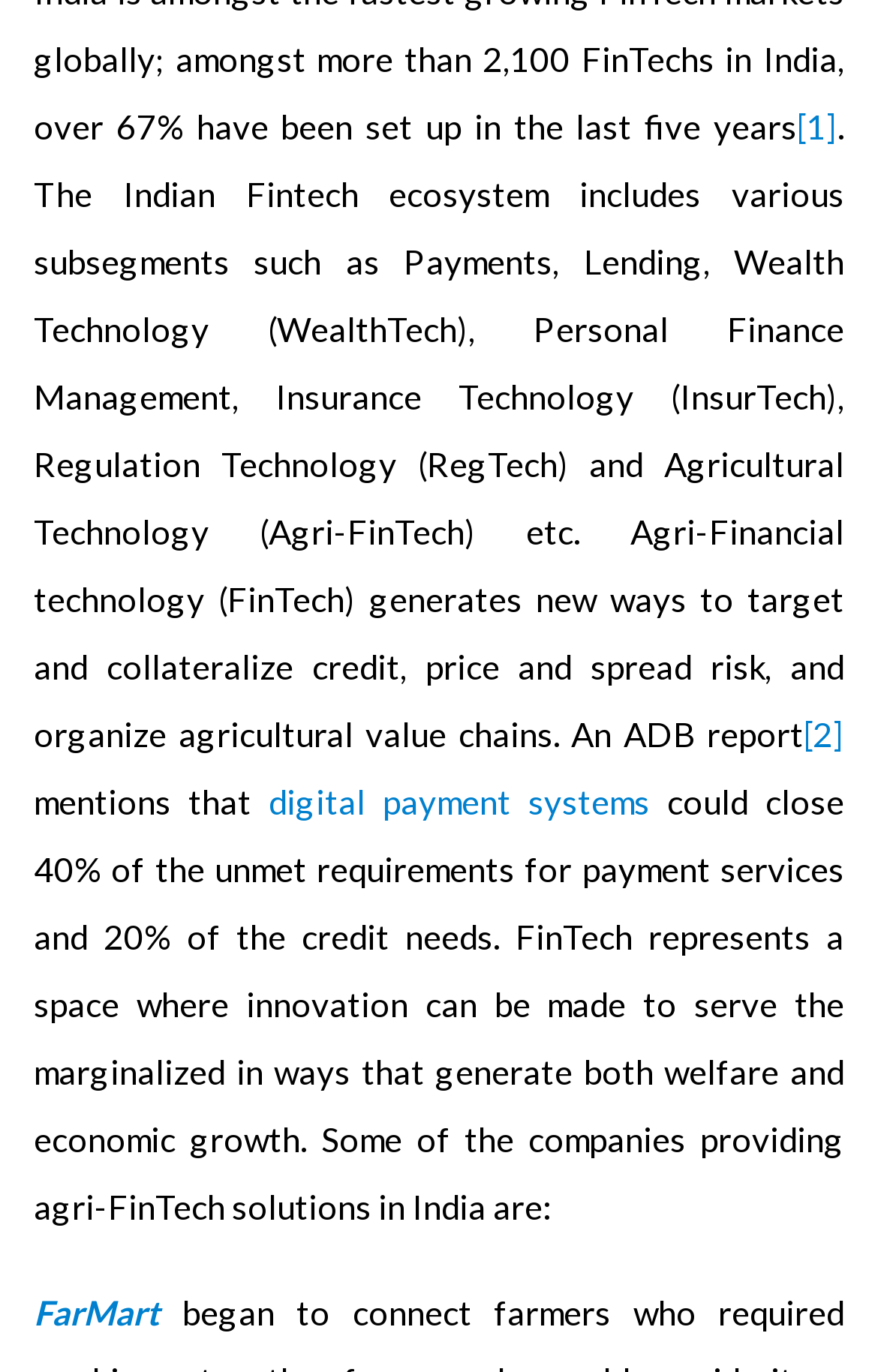How much of the credit needs can digital payment systems close?
Refer to the image and provide a one-word or short phrase answer.

20%